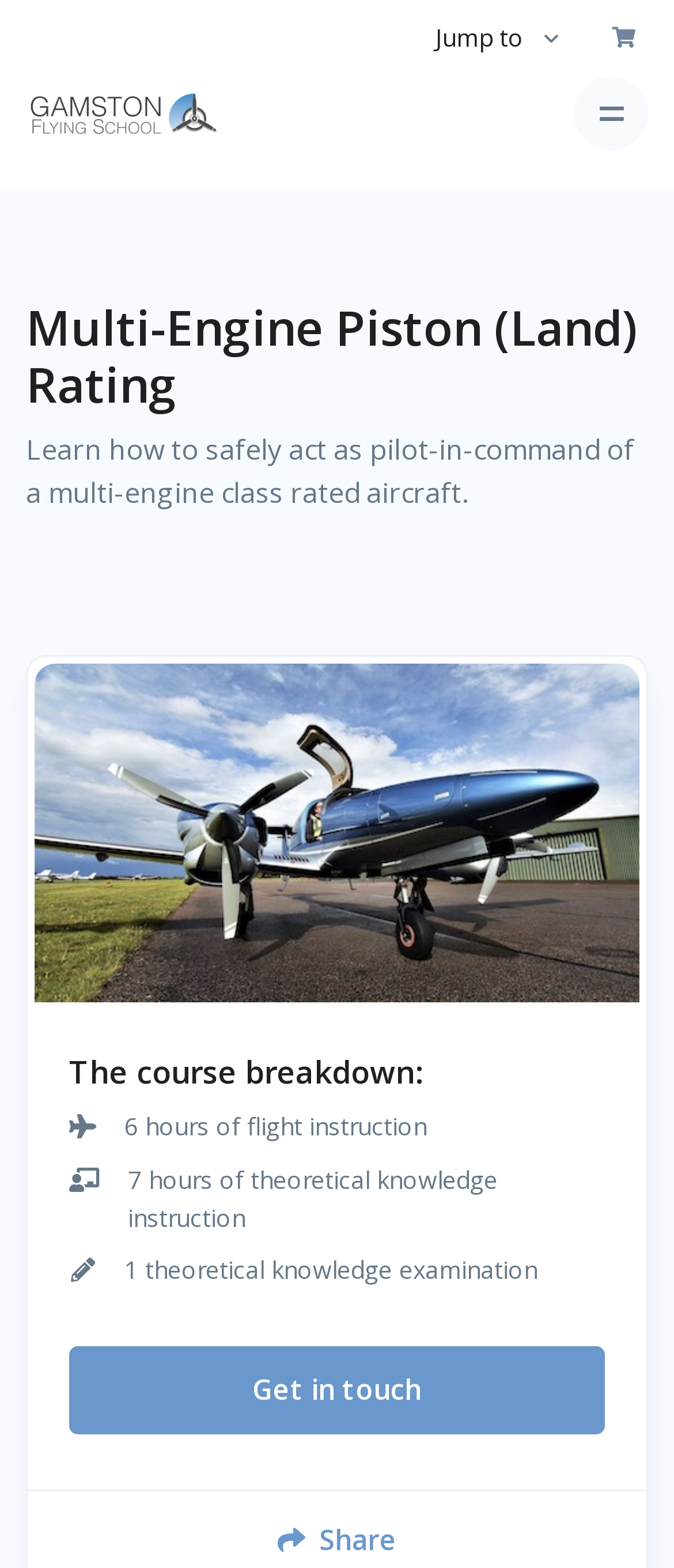Can you look at the image and give a comprehensive answer to the question:
What is the image description?

The image description is simply 'Image Description', as stated in the image element with the text 'Image Description'.